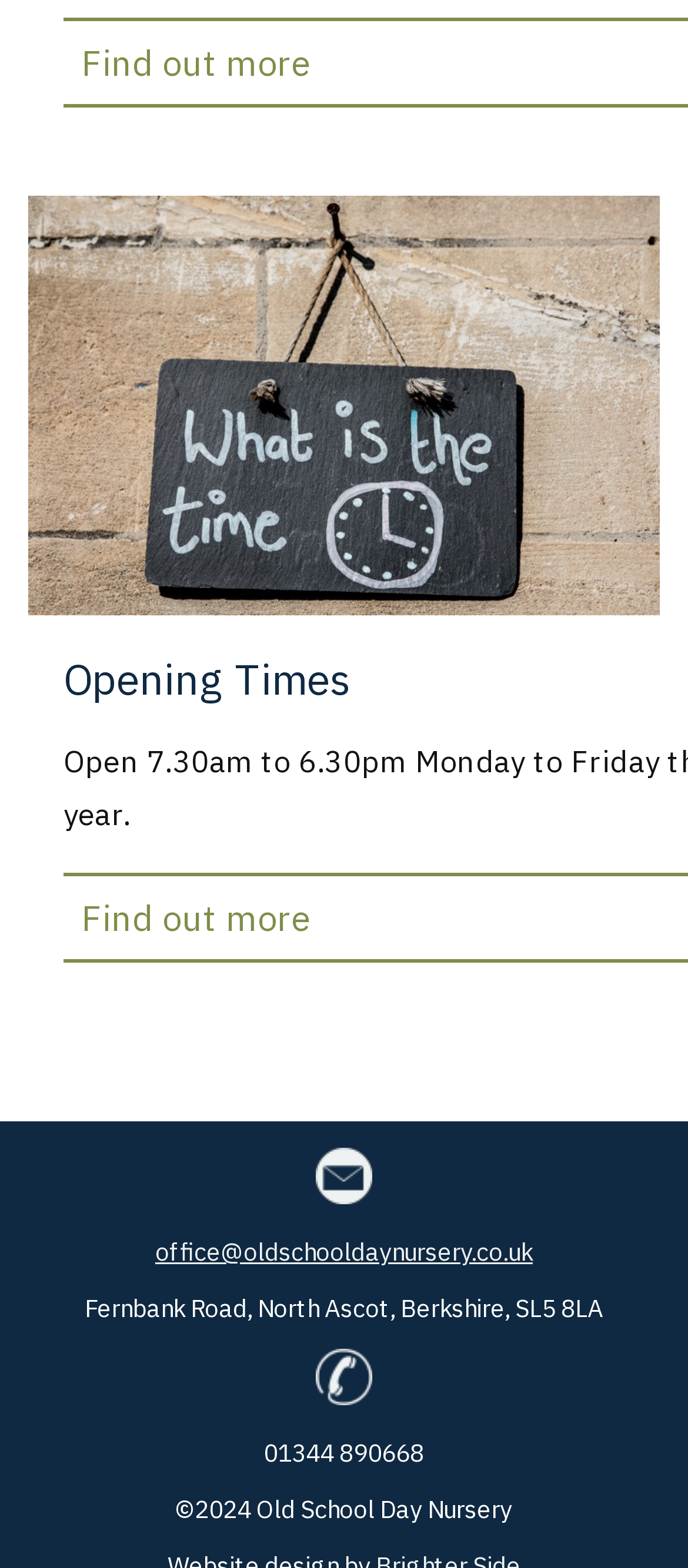What is the nursery's email address?
Based on the image, answer the question with a single word or brief phrase.

office@oldschooldaynursery.co.uk